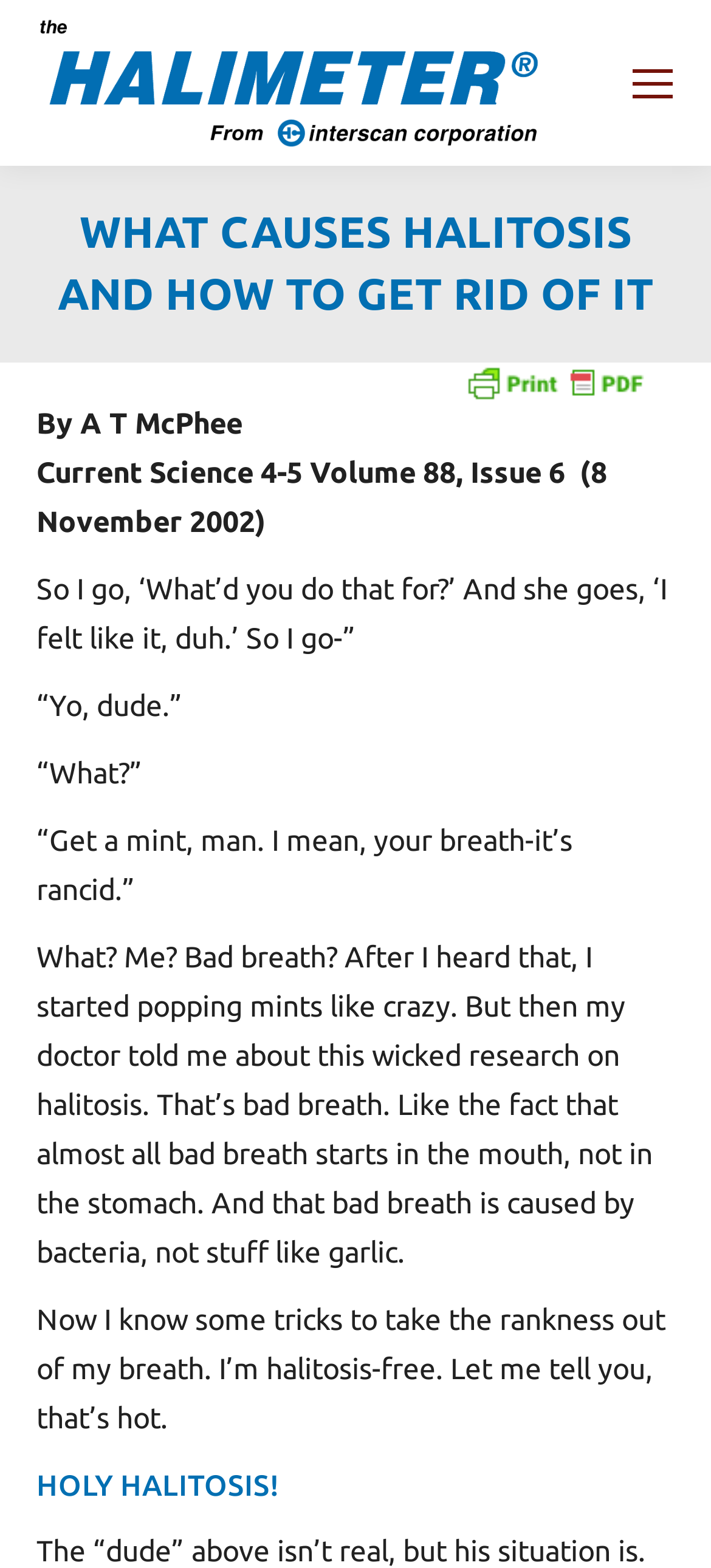Give the bounding box coordinates for the element described by: "Go to Top".

[0.872, 0.713, 0.974, 0.76]